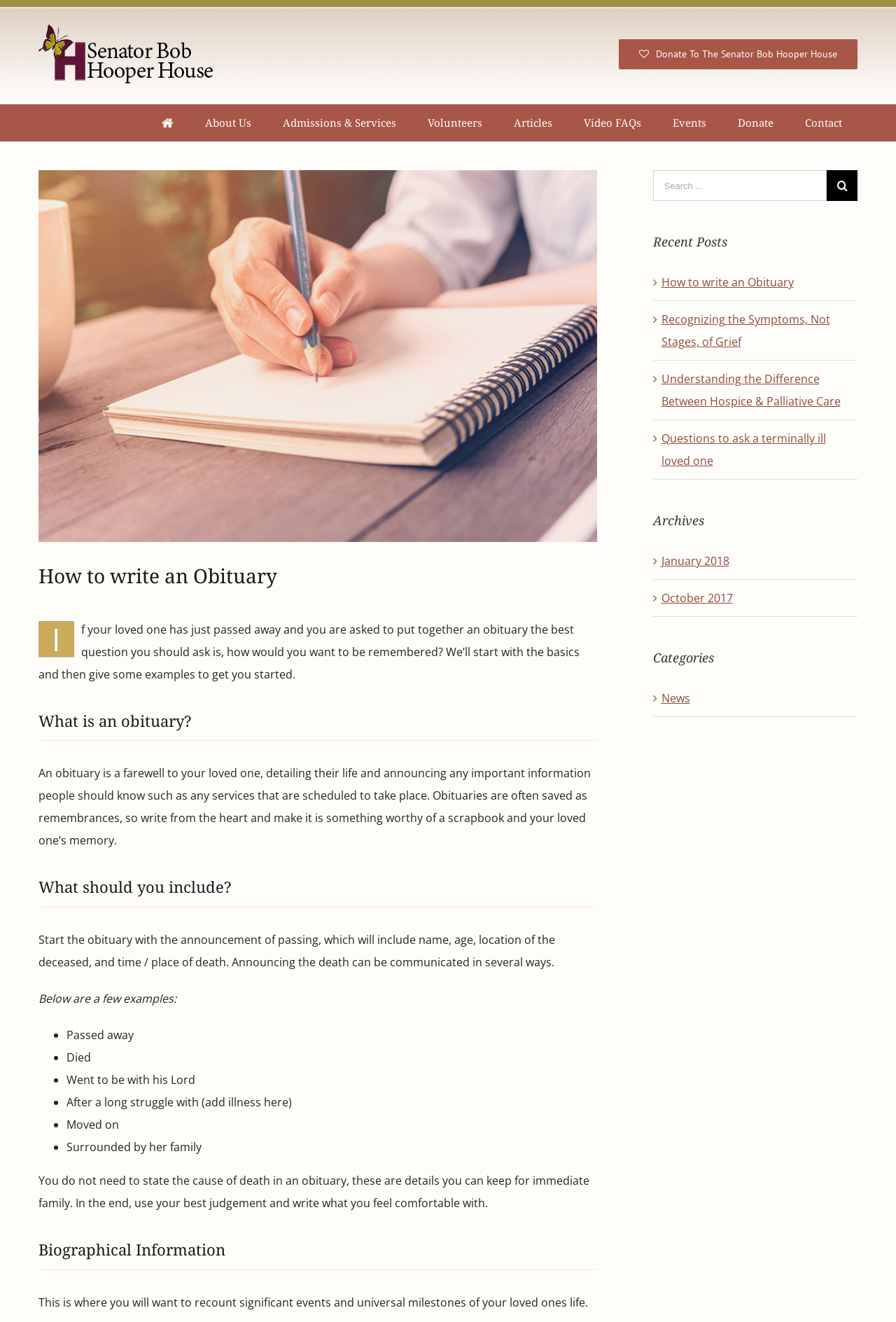What is the importance of writing an obituary from the heart?
Please use the image to deliver a detailed and complete answer.

Writing an obituary from the heart is important because it will create a worthy remembrance of your loved one. Obituaries are often saved as remembrances, so it's essential to write something that truly captures the essence of your loved one's life and personality.